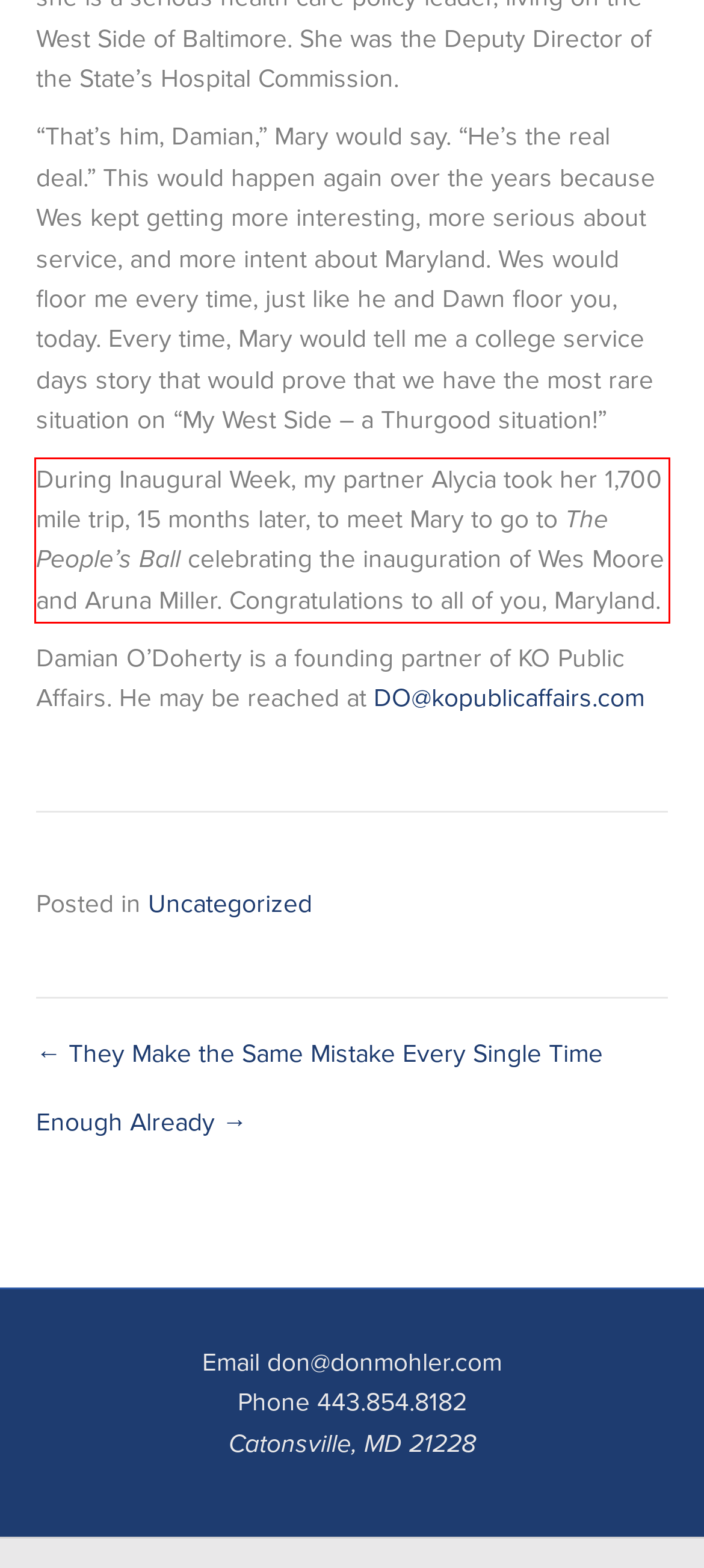By examining the provided screenshot of a webpage, recognize the text within the red bounding box and generate its text content.

During Inaugural Week, my partner Alycia took her 1,700 mile trip, 15 months later, to meet Mary to go to The People’s Ball celebrating the inauguration of Wes Moore and Aruna Miller. Congratulations to all of you, Maryland.